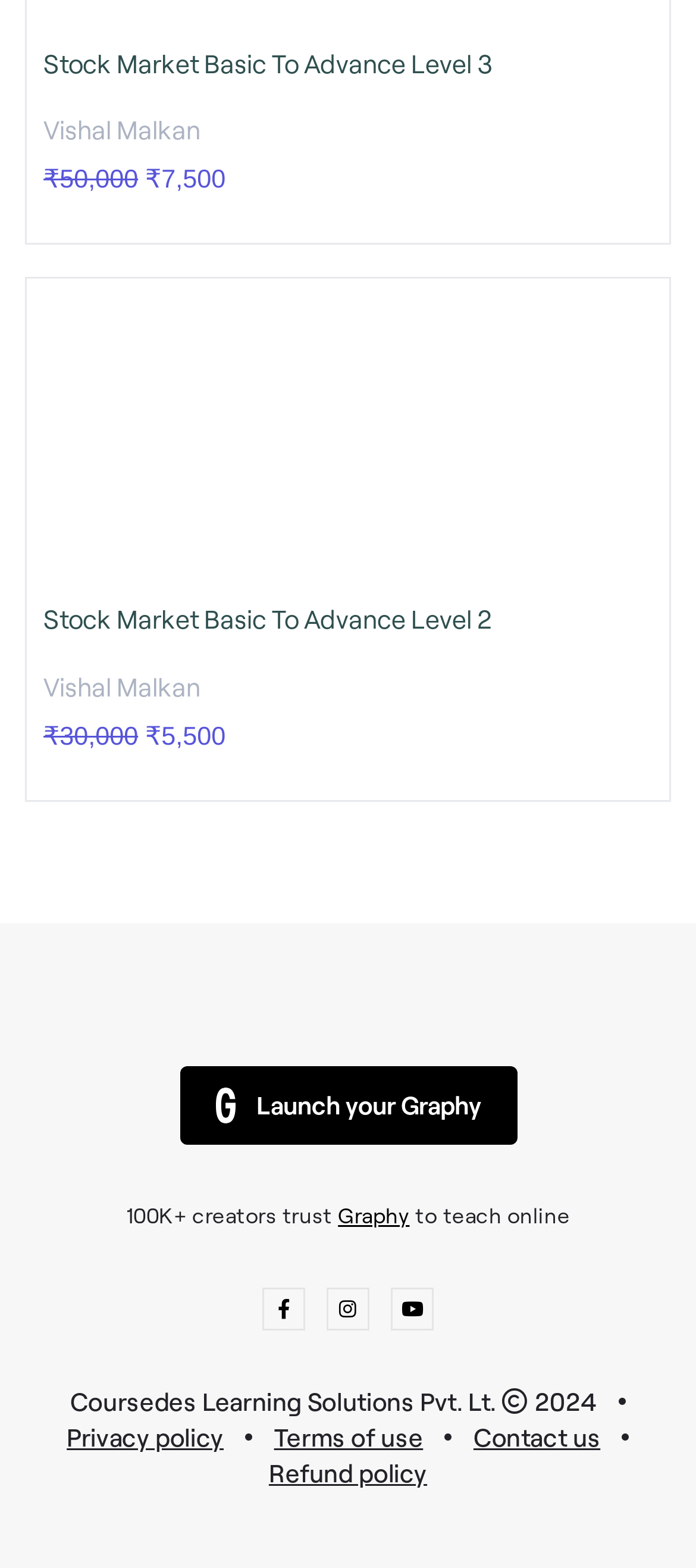What is the name of the online course?
Please give a detailed and elaborate answer to the question.

The name of the online course can be found in the link element with the text 'Stock Market Basic To Advance Level 2 Vishal Malkan ₹30,000 ₹5,500' at the top of the webpage.